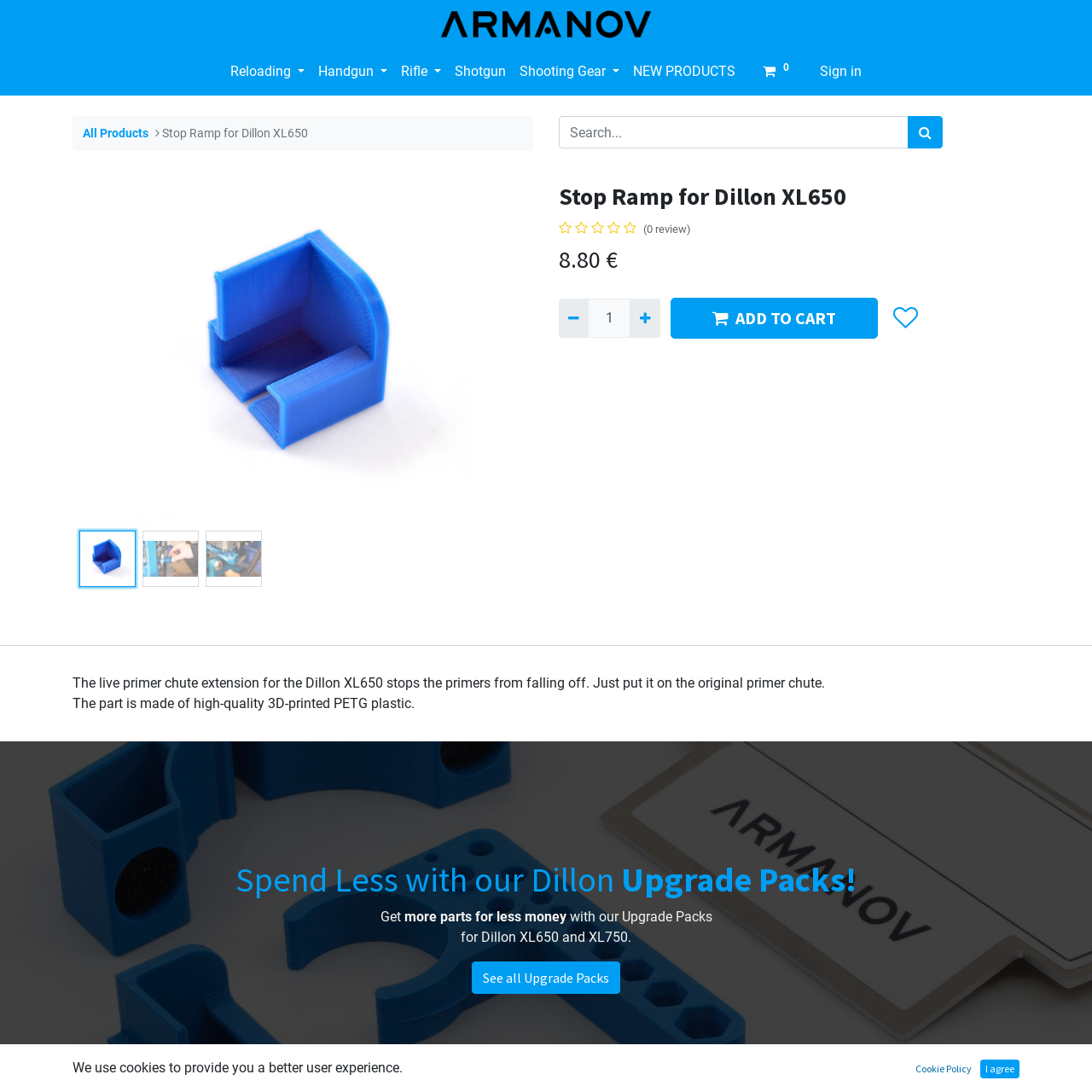Please identify the bounding box coordinates of the element I need to click to follow this instruction: "See all Upgrade Packs".

[0.432, 0.88, 0.568, 0.91]